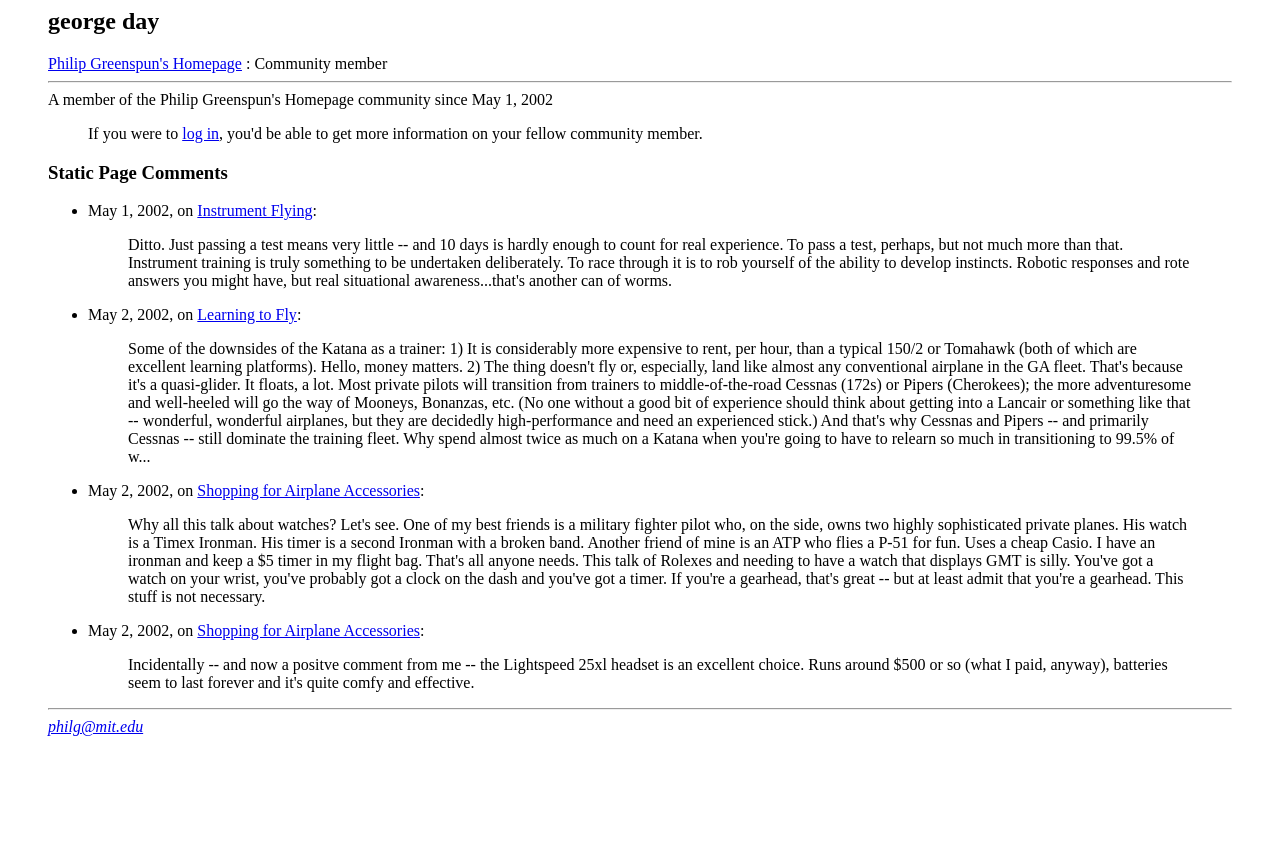Explain the webpage's design and content in an elaborate manner.

The webpage is about George Day, with a heading at the top left corner of the page displaying the title "George Day". Below the title, there is a link to "Philip Greenspun's Homepage" on the left side, followed by a static text "Community member" on the right side. A horizontal separator line is placed below these elements.

The main content of the page is divided into sections, each starting with a blockquote element. The first section begins with a static text "If you were to" followed by a link to "log in". 

Below this section, there is a heading "Static Page Comments" on the left side, followed by a list of comments. Each comment is marked with a bullet point (•) and consists of a static text indicating the date, a link to the comment title, and a colon (:) separating the title from the content. The comments are listed in a vertical order, with the oldest comment at the top and the newest at the bottom. The comment titles are "Instrument Flying", "Learning to Fly", "Shopping for Airplane Accessories" (appearing twice), and each has a corresponding blockquote element below it.

At the bottom of the page, there is another horizontal separator line, followed by a link on the left side. This link contains a group element with a static text "philg@mit.edu", which is likely an email address.